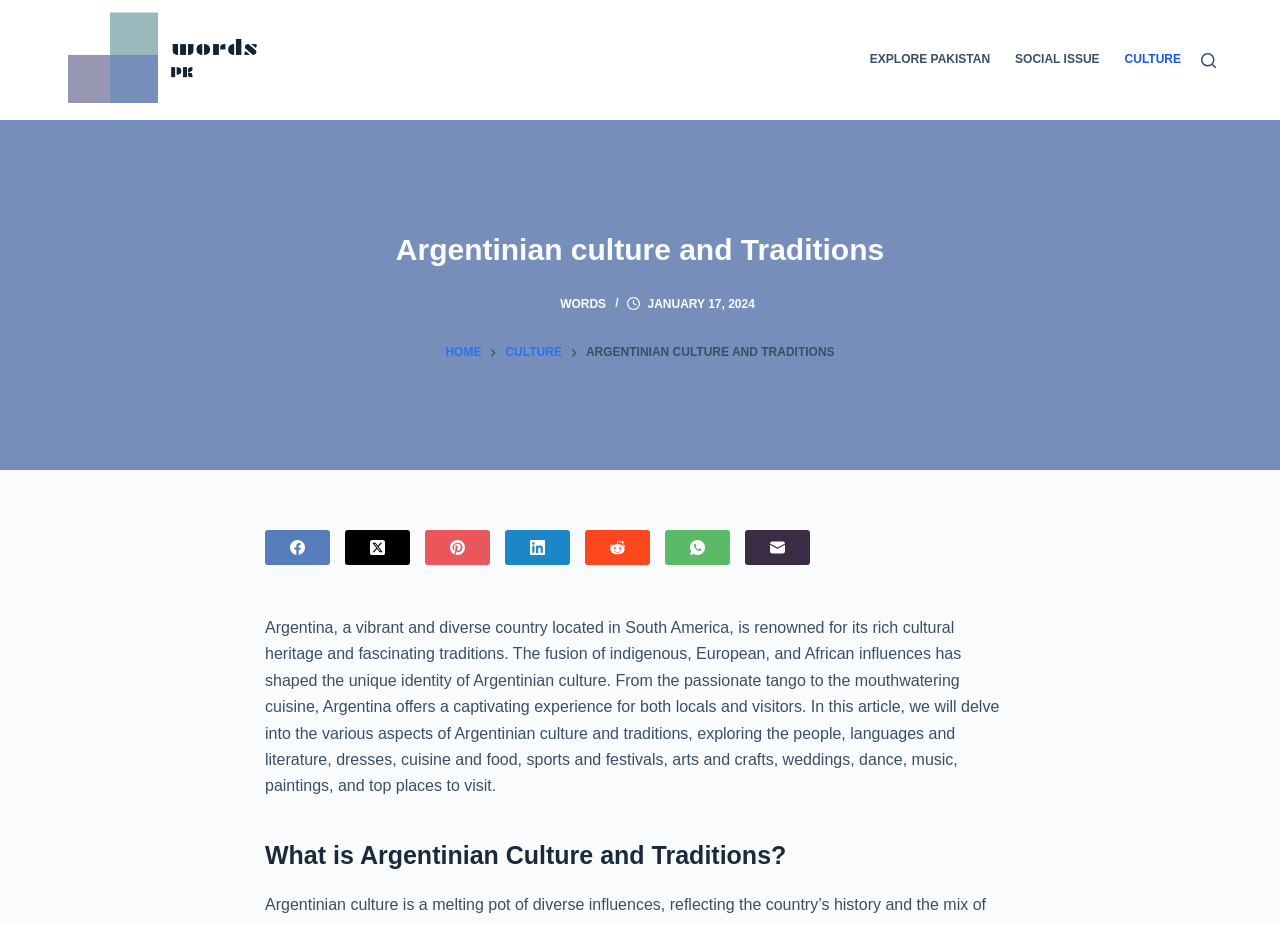Determine the bounding box coordinates of the clickable element to complete this instruction: "Share on Facebook". Provide the coordinates in the format of four float numbers between 0 and 1, [left, top, right, bottom].

[0.207, 0.573, 0.258, 0.611]